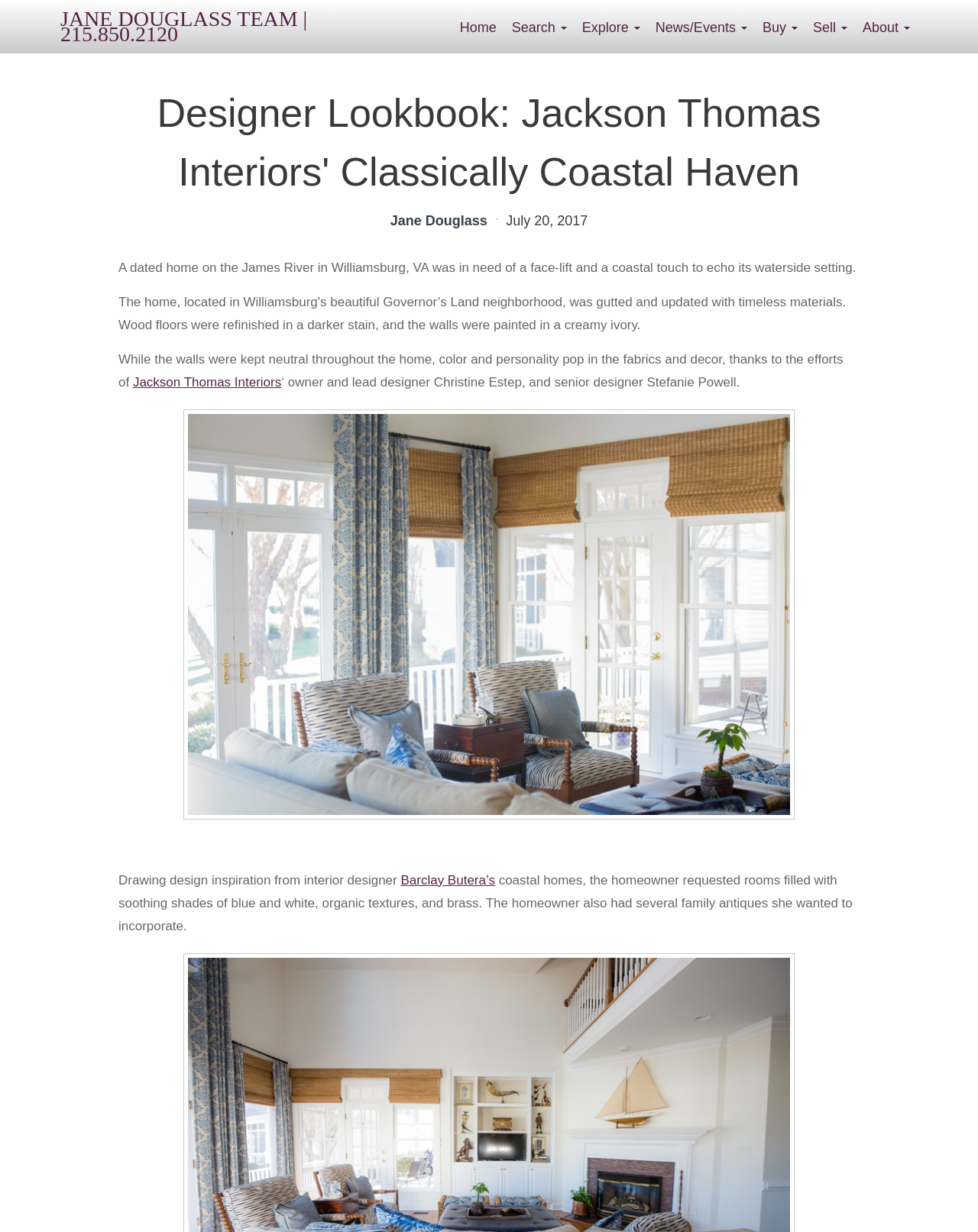Locate the bounding box coordinates of the area that needs to be clicked to fulfill the following instruction: "Follow Mark on the platform with the 'q' icon". The coordinates should be in the format of four float numbers between 0 and 1, namely [left, top, right, bottom].

None